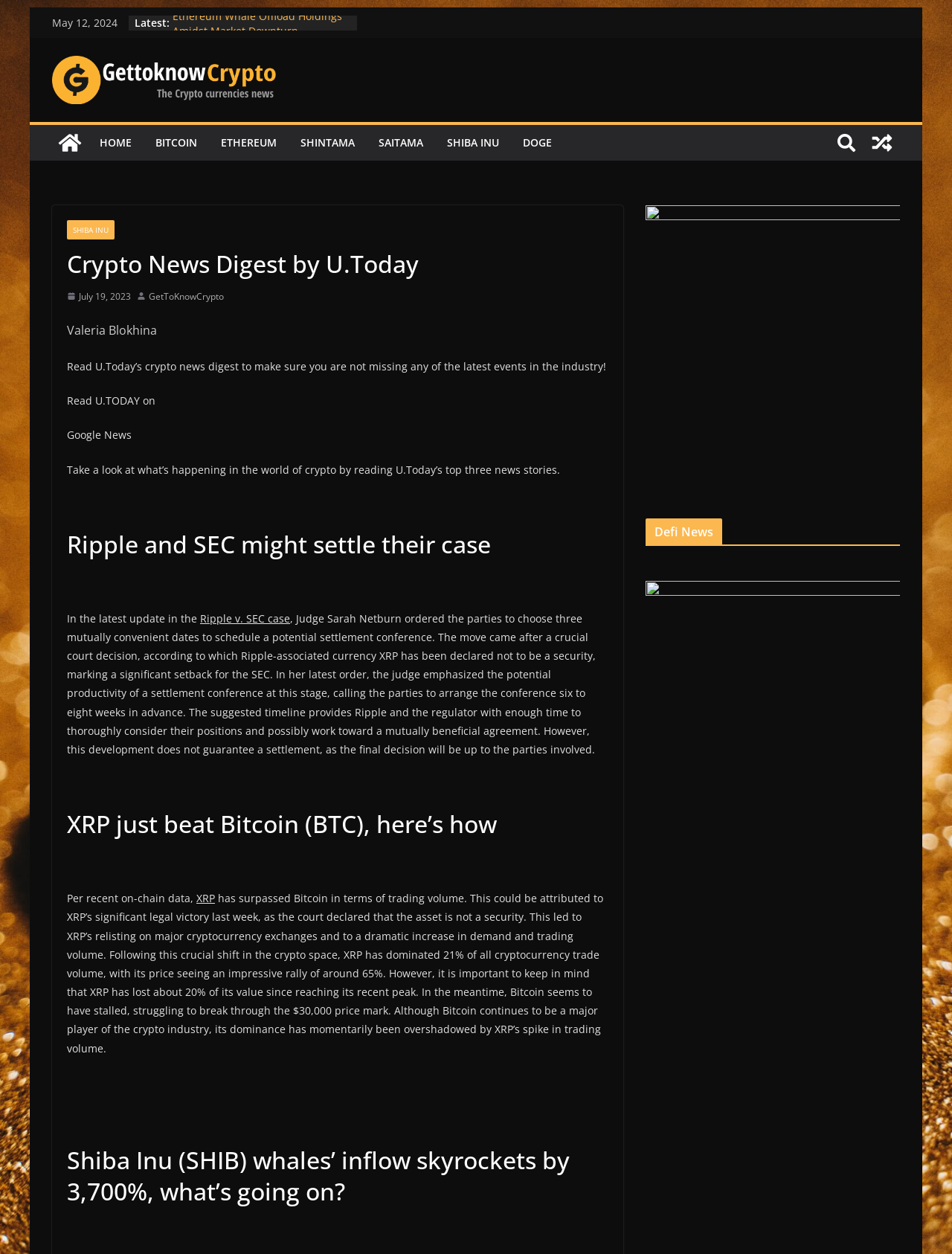From the webpage screenshot, identify the region described by COA CONTACT. Provide the bounding box coordinates as (top-left x, top-left y, bottom-right x, bottom-right y), with each value being a floating point number between 0 and 1.

None